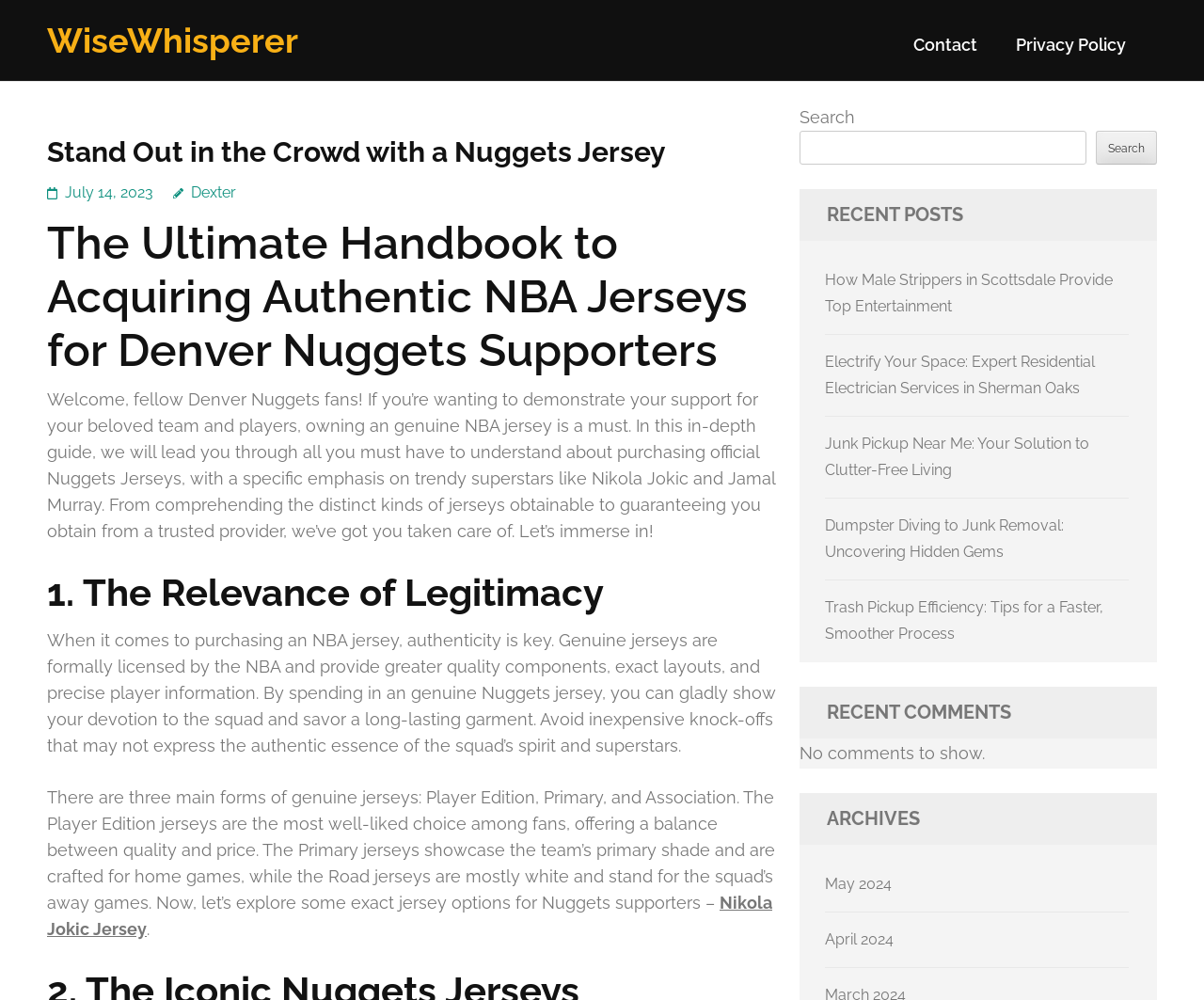How many types of genuine jerseys are mentioned?
Use the information from the screenshot to give a comprehensive response to the question.

According to the webpage, there are three main forms of genuine jerseys: Player Edition, Primary, and Association. These types of jerseys are mentioned as options for Nuggets supporters.